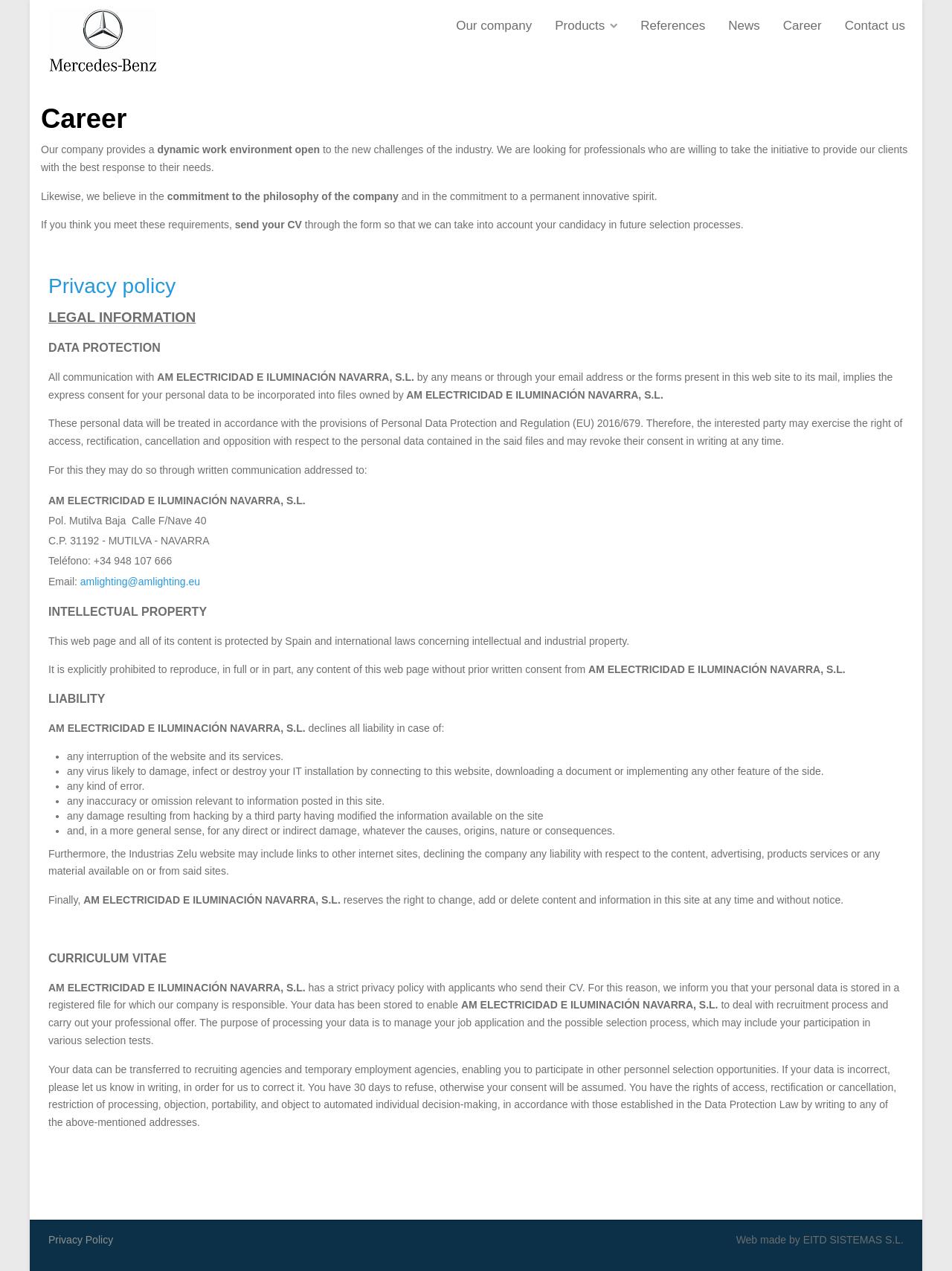Given the description "References", determine the bounding box of the corresponding UI element.

[0.667, 0.0, 0.747, 0.041]